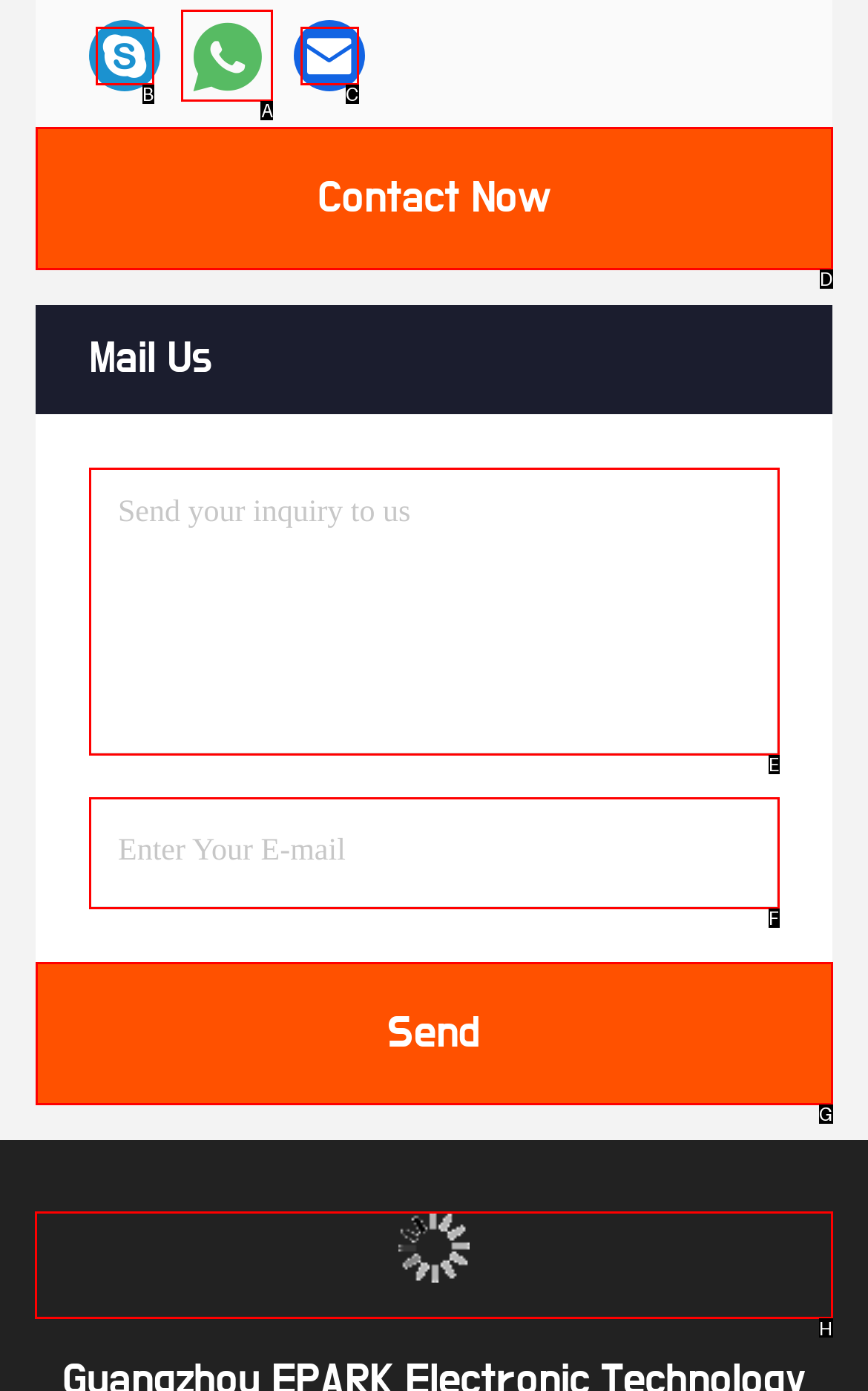Choose the UI element to click on to achieve this task: Visit the company website. Reply with the letter representing the selected element.

H